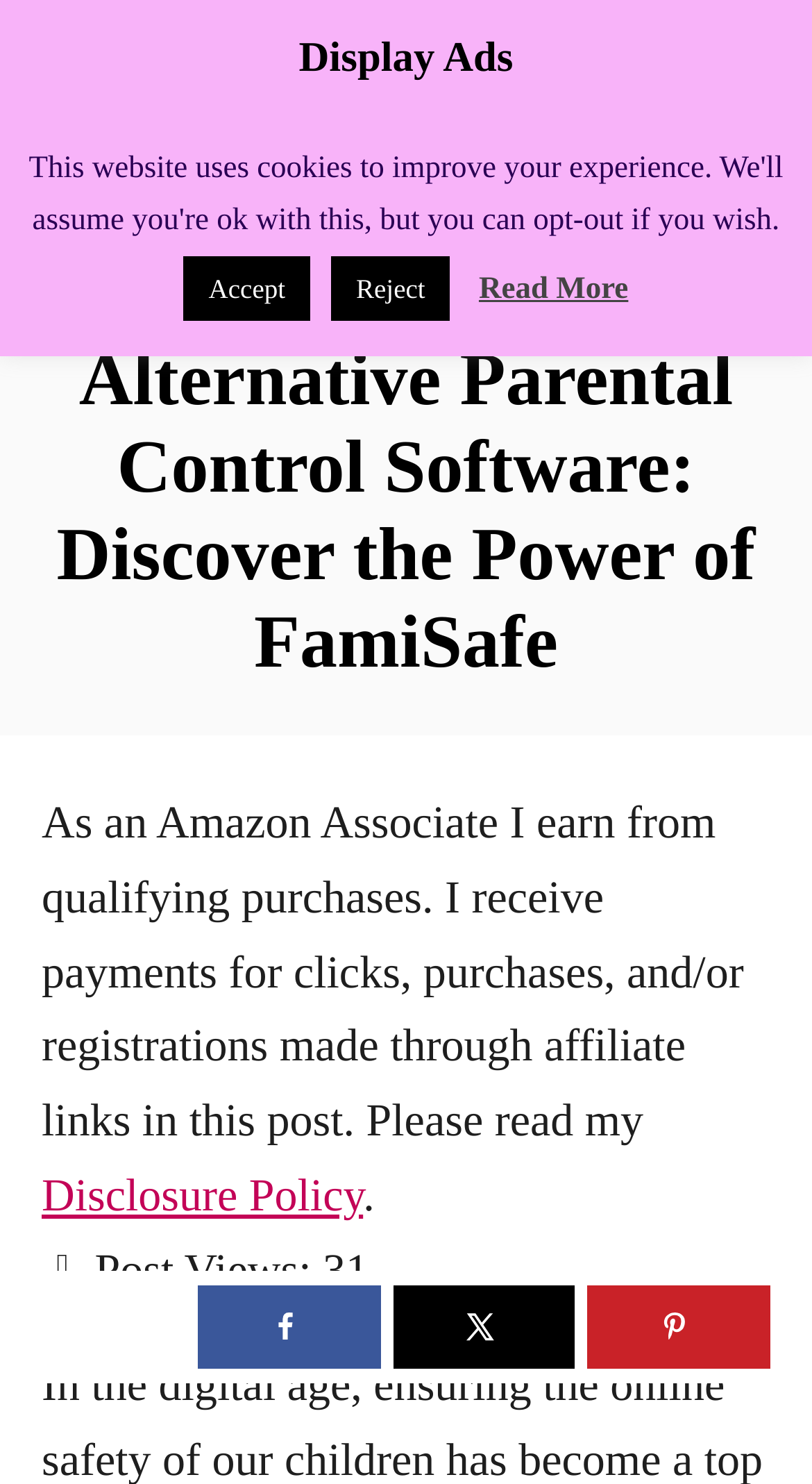Please specify the coordinates of the bounding box for the element that should be clicked to carry out this instruction: "Read the Disclosure Policy". The coordinates must be four float numbers between 0 and 1, formatted as [left, top, right, bottom].

[0.051, 0.787, 0.447, 0.822]